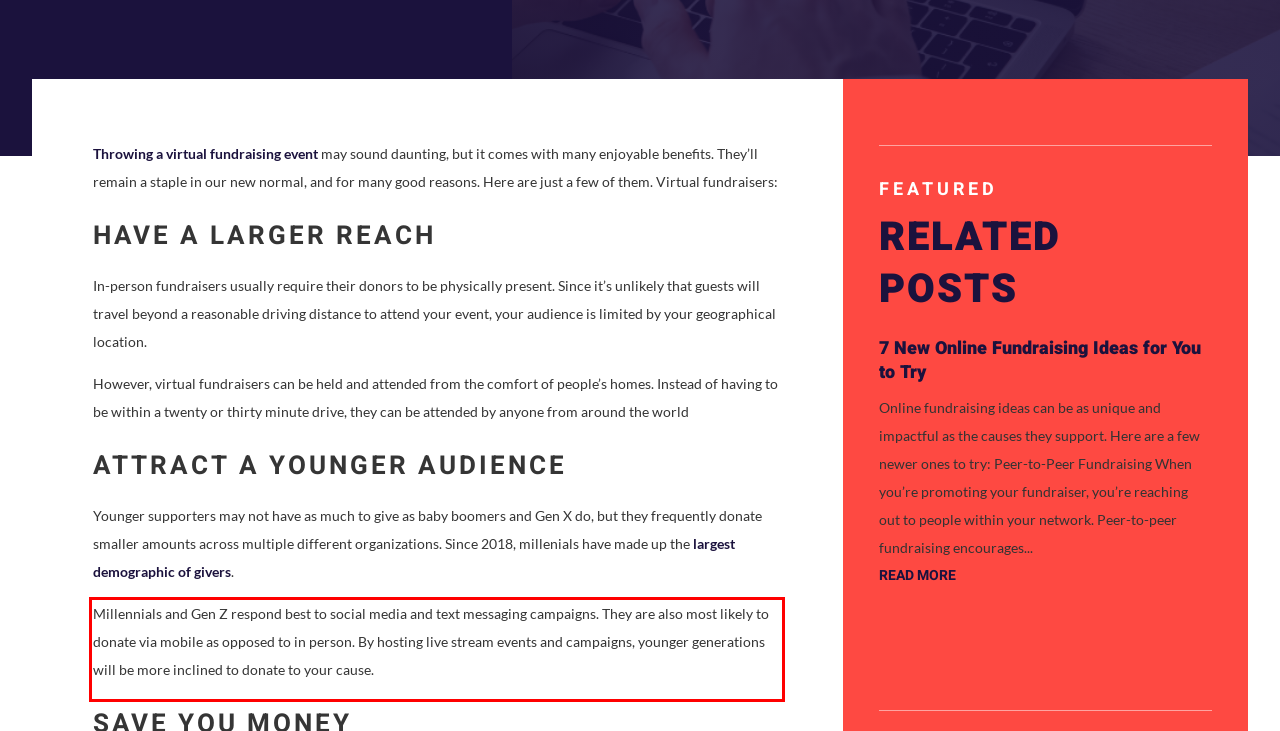Using the provided webpage screenshot, recognize the text content in the area marked by the red bounding box.

Millennials and Gen Z respond best to social media and text messaging campaigns. They are also most likely to donate via mobile as opposed to in person. By hosting live stream events and campaigns, younger generations will be more inclined to donate to your cause.